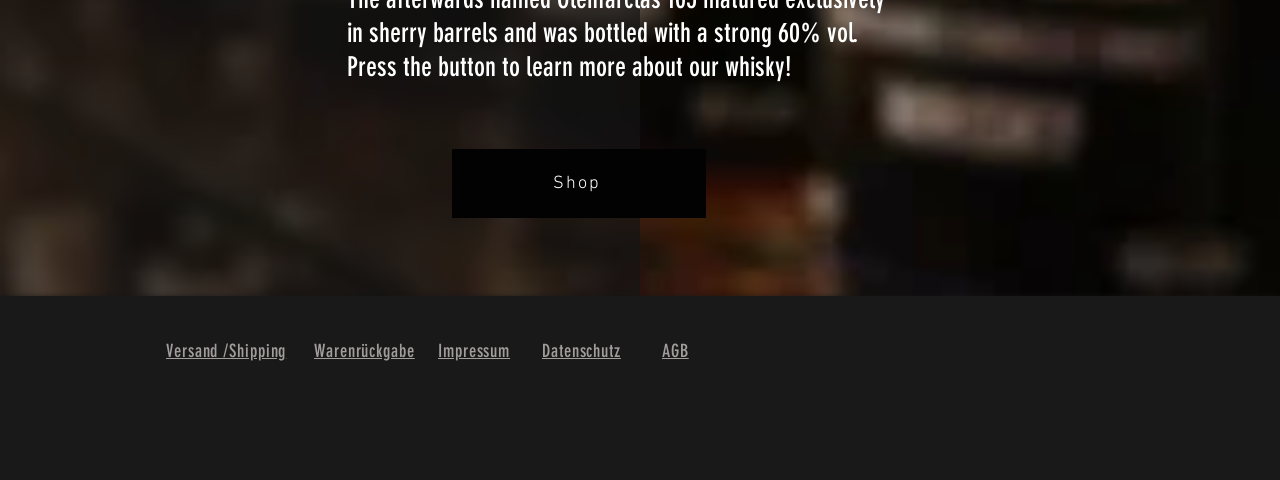What is the first link in the navigation menu?
Please provide a comprehensive answer based on the visual information in the image.

The link element with the text 'Shop' has the highest y1 coordinate among all the link elements, indicating it is located at the top of the navigation menu, hence it is the first link.